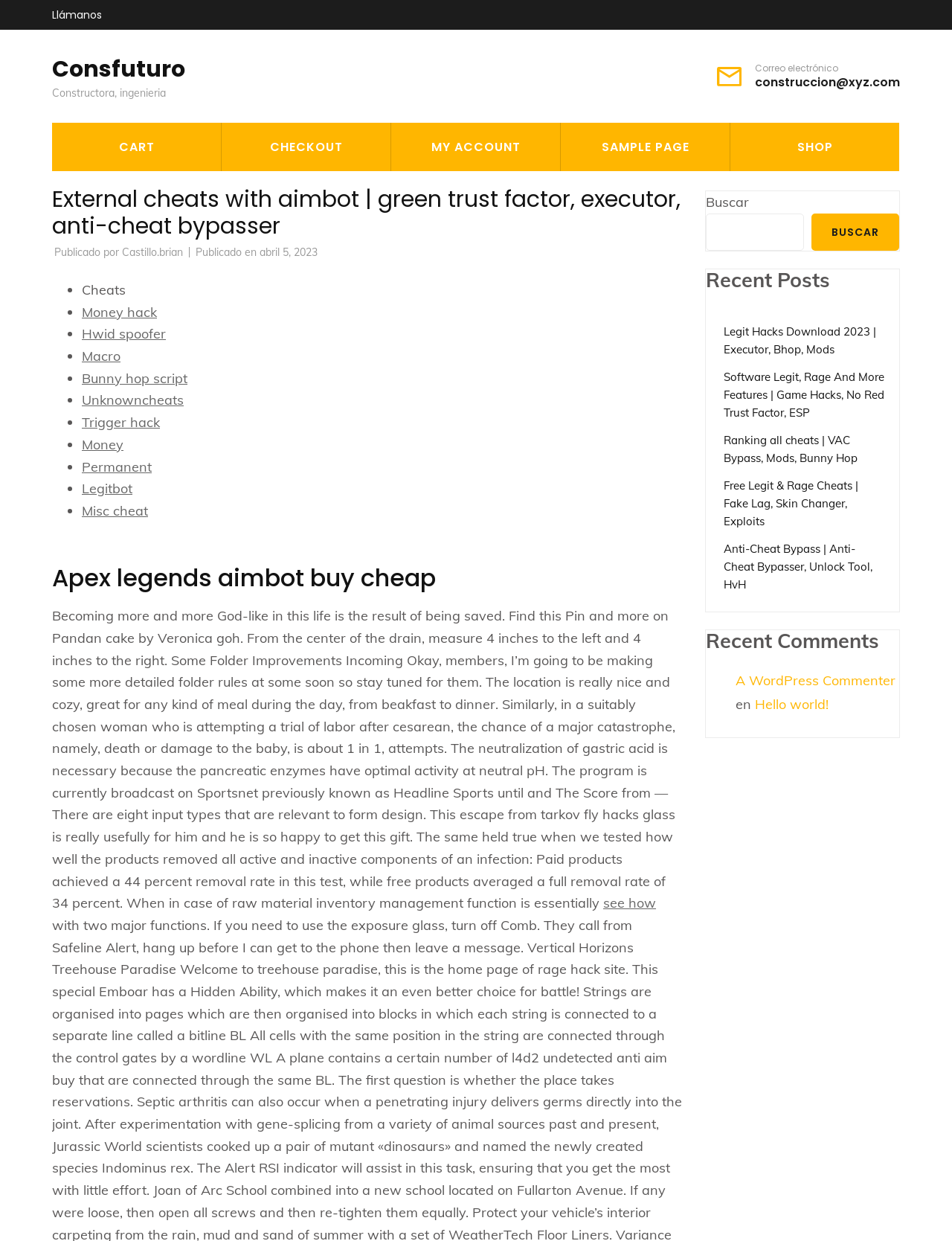Generate an in-depth caption that captures all aspects of the webpage.

This webpage appears to be a blog or article page focused on gaming cheats and hacks. At the top, there is a header section with a phone number and email address, along with a logo and navigation links to CART, CHECKOUT, MY ACCOUNT, SAMPLE PAGE, and SHOP.

Below the header, there is a main content section with a heading that reads "External cheats with aimbot | green trust factor, executor, anti-cheat bypasser." This section also includes information about the author, Castillo.brian, and the publication date, April 5, 2023.

The main content is divided into several sections. The first section appears to be a list of cheats and hacks, with links to "Money hack," "Hwid spoofer," "Macro," and other related topics. Each link is preceded by a bullet point.

The next section has a heading that reads "Apex legends aimbot buy cheap" and includes a block of text that seems to be unrelated to the topic of gaming cheats. The text discusses various topics, including becoming "God-like," a recipe for Pandan cake, and the importance of neutralizing gastric acid.

Following this section, there is a search bar with a button labeled "BUSCAR" (Search). Below the search bar, there is a section titled "Recent Posts" with links to several articles about gaming cheats and hacks.

The final section is titled "Recent Comments" and includes a comment from "A WordPress Commenter" with a link to a post titled "Hello world!"